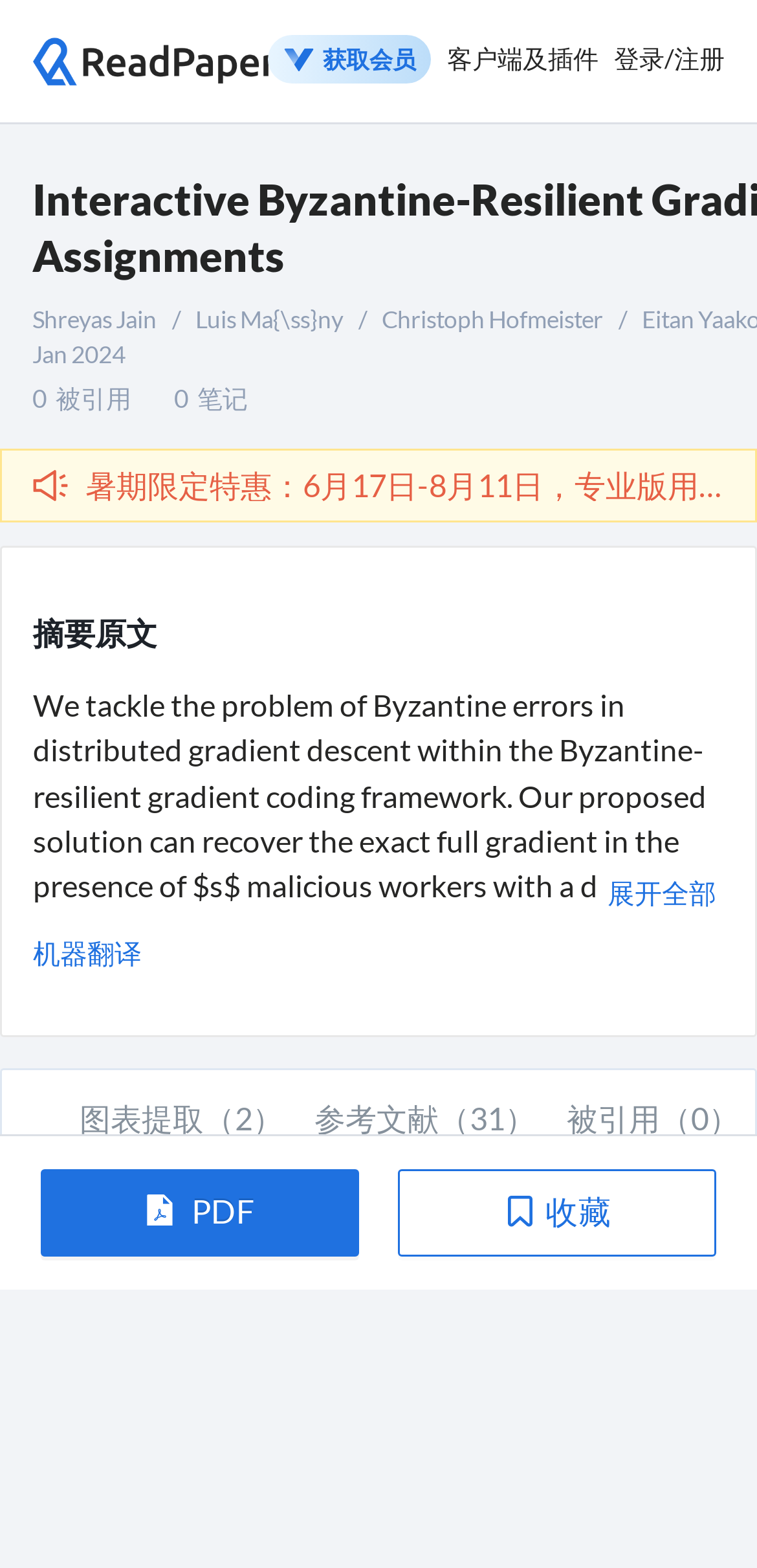Who are the authors of the paper? Based on the screenshot, please respond with a single word or phrase.

Shreyas Jain, Luis Ma{\ss}ny, Christoph Hofmeister